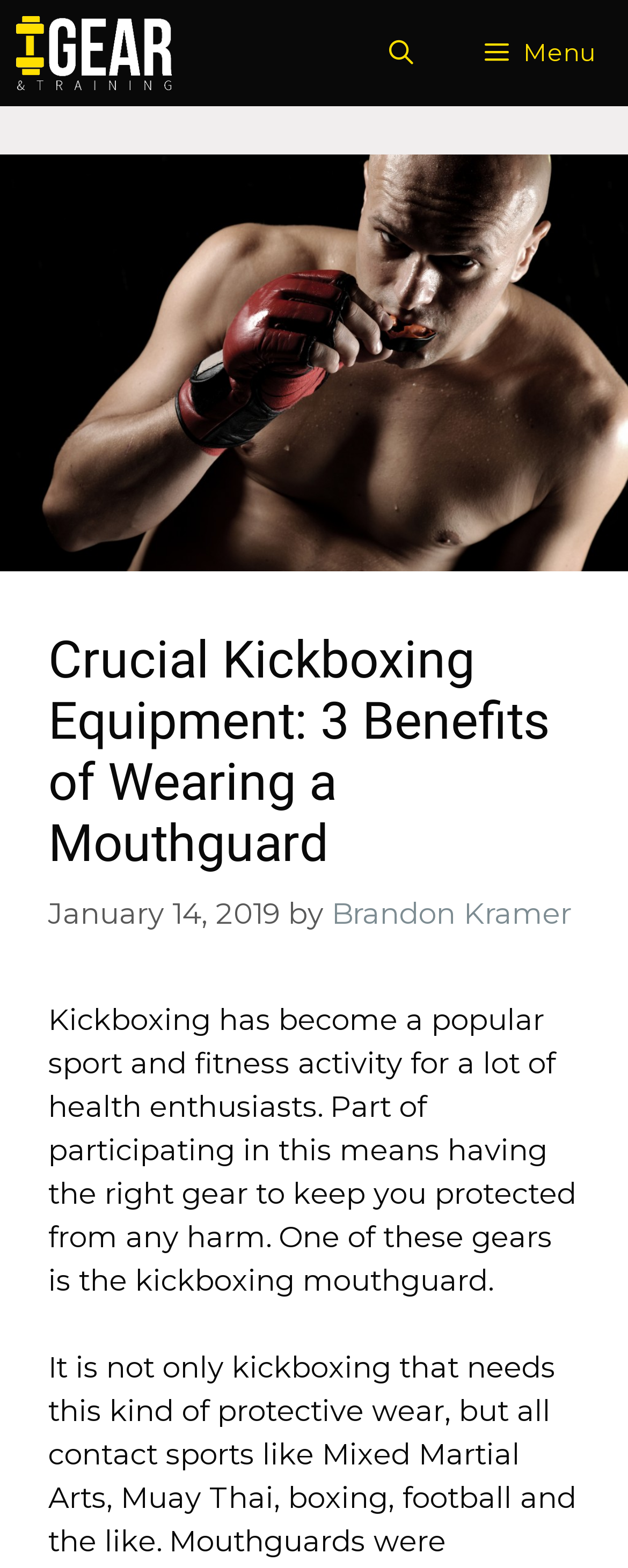Who is the author of the article?
Answer the question with a single word or phrase derived from the image.

Brandon Kramer